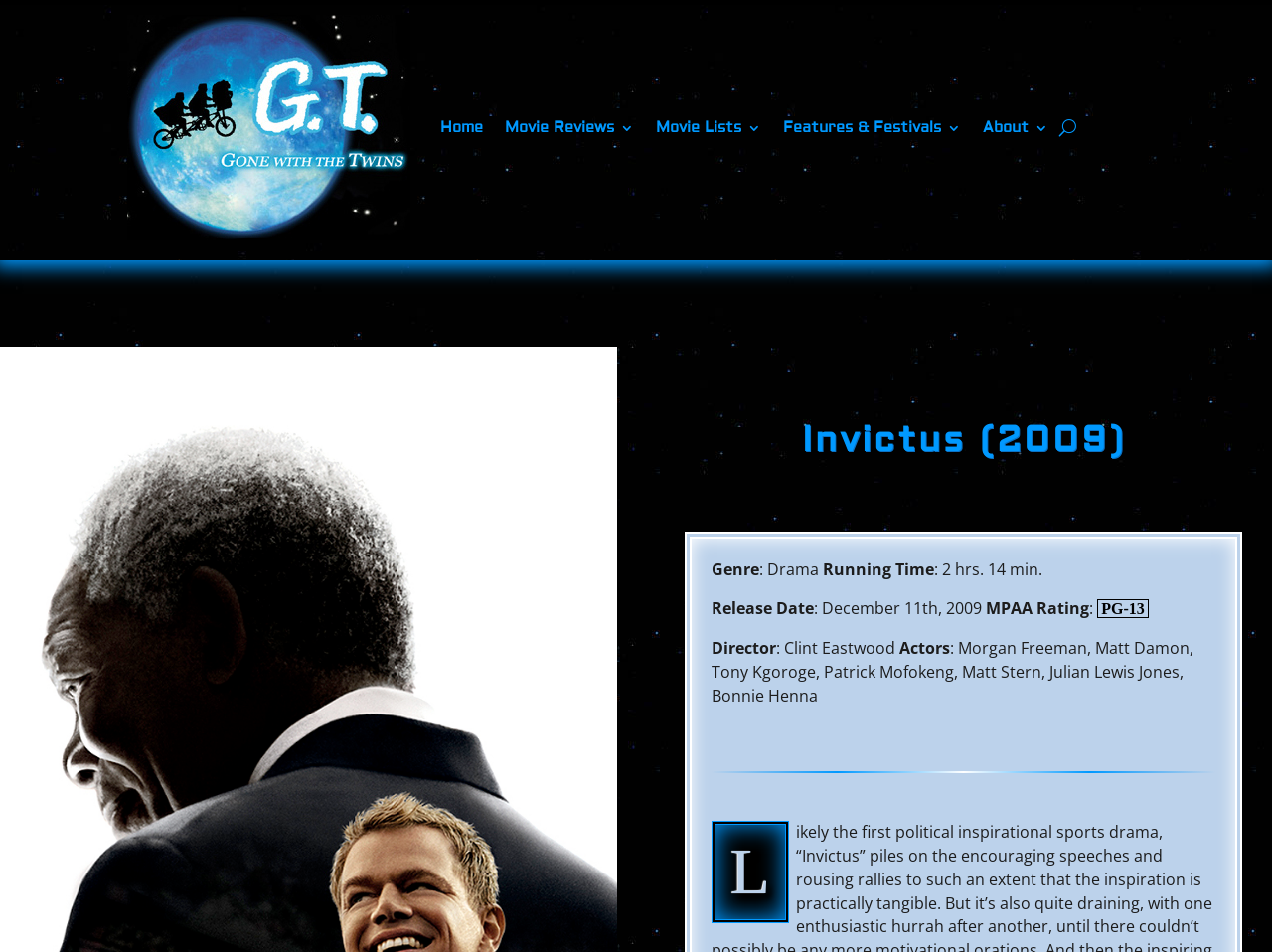Provide a comprehensive description of the webpage.

This webpage is a movie review and film essay for the 2009 film "Invictus". At the top, there are six links: "", "Home", "Movie Reviews 3", "Movie Lists 3", "Features & Festivals 3", and "About 3", aligned horizontally across the page. To the right of these links, there is a button labeled "U". 

Below these links, the title "Invictus (2009)" is prominently displayed. Underneath the title, there are several sections of information about the film, including its genre, running time, release date, MPAA rating, director, and actors. The genre is listed as "Drama", the running time is 2 hours and 14 minutes, and the release date is December 11th, 2009. The MPAA rating is PG-13. Clint Eastwood is credited as the director, and the actors listed include Morgan Freeman, Matt Damon, and several others. 

A horizontal separator line divides the page, separating the film information from the rest of the content.